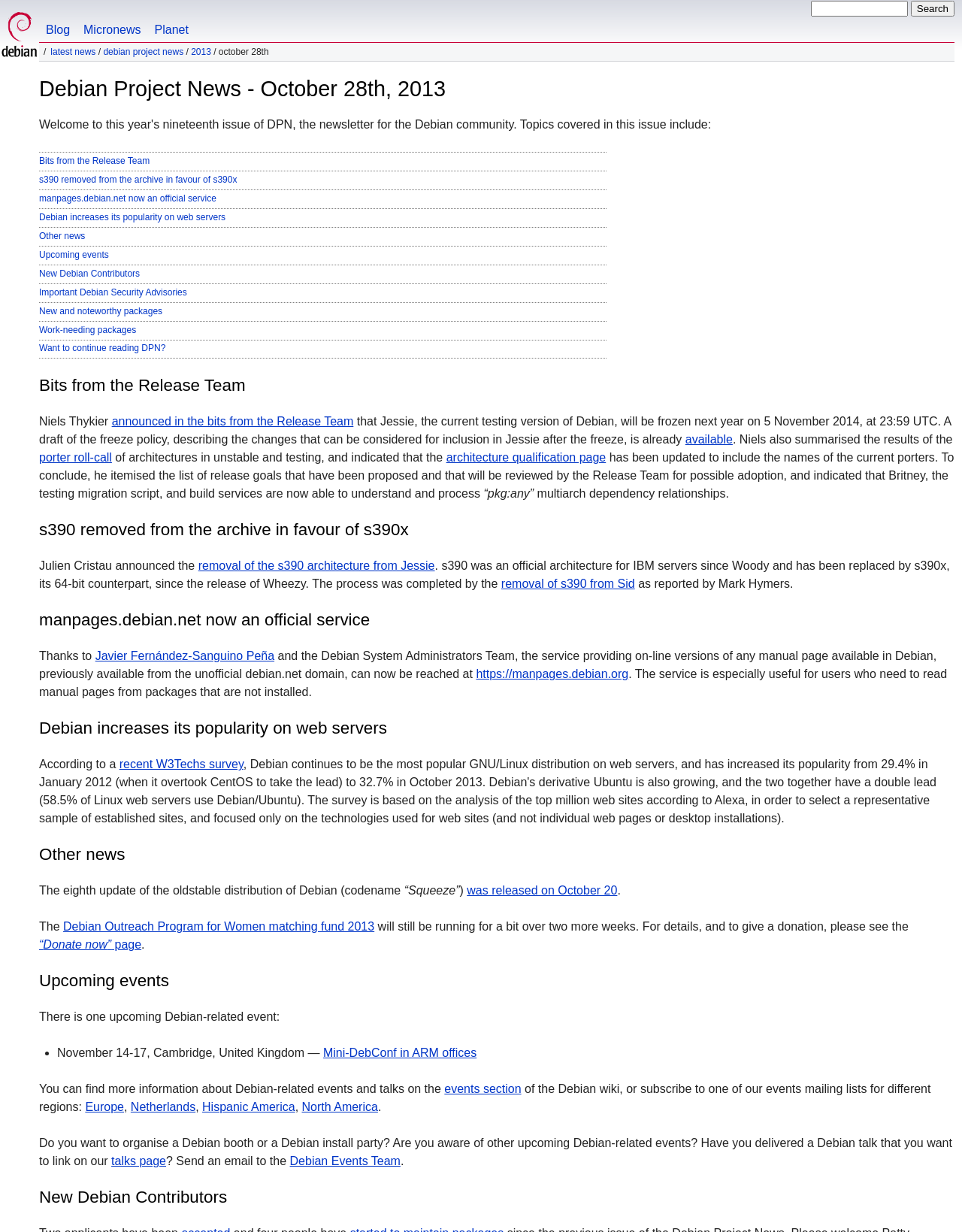Present a detailed account of what is displayed on the webpage.

The webpage is about the Debian Project News for October 28th, 2013. At the top, there is a Debian logo image and a link to the Debian website. Next to the logo, there is a search box and a search button. Below the logo, there are several links to other sections of the Debian website, including Blog, Micronews, and Planet.

The main content of the webpage is divided into several sections, each with a heading. The first section is about the latest news, with a link to the Debian Project News. Below this section, there are several links to news articles, including "Bits from the Release Team", "s390 removed from the archive in favour of s390x", and "manpages.debian.net now an official service".

The "Bits from the Release Team" section discusses the upcoming freeze of the testing version of Debian, Jessie, and the results of the porter roll-call. The "s390 removed from the archive in favour of s390x" section announces the removal of the s390 architecture from Jessie. The "manpages.debian.net now an official service" section introduces a new service providing online versions of manual pages available in Debian.

The webpage also includes sections on "Debian increases its popularity on web servers", "Other news", "Upcoming events", and "New Debian Contributors". The "Other news" section mentions the eighth update of the oldstable distribution of Debian, Squeeze, and the Debian Outreach Program for Women matching fund 2013. The "Upcoming events" section lists a Mini-DebConf in ARM offices in Cambridge, United Kingdom.

Throughout the webpage, there are many links to other pages and resources, including news articles, events, and services related to Debian.